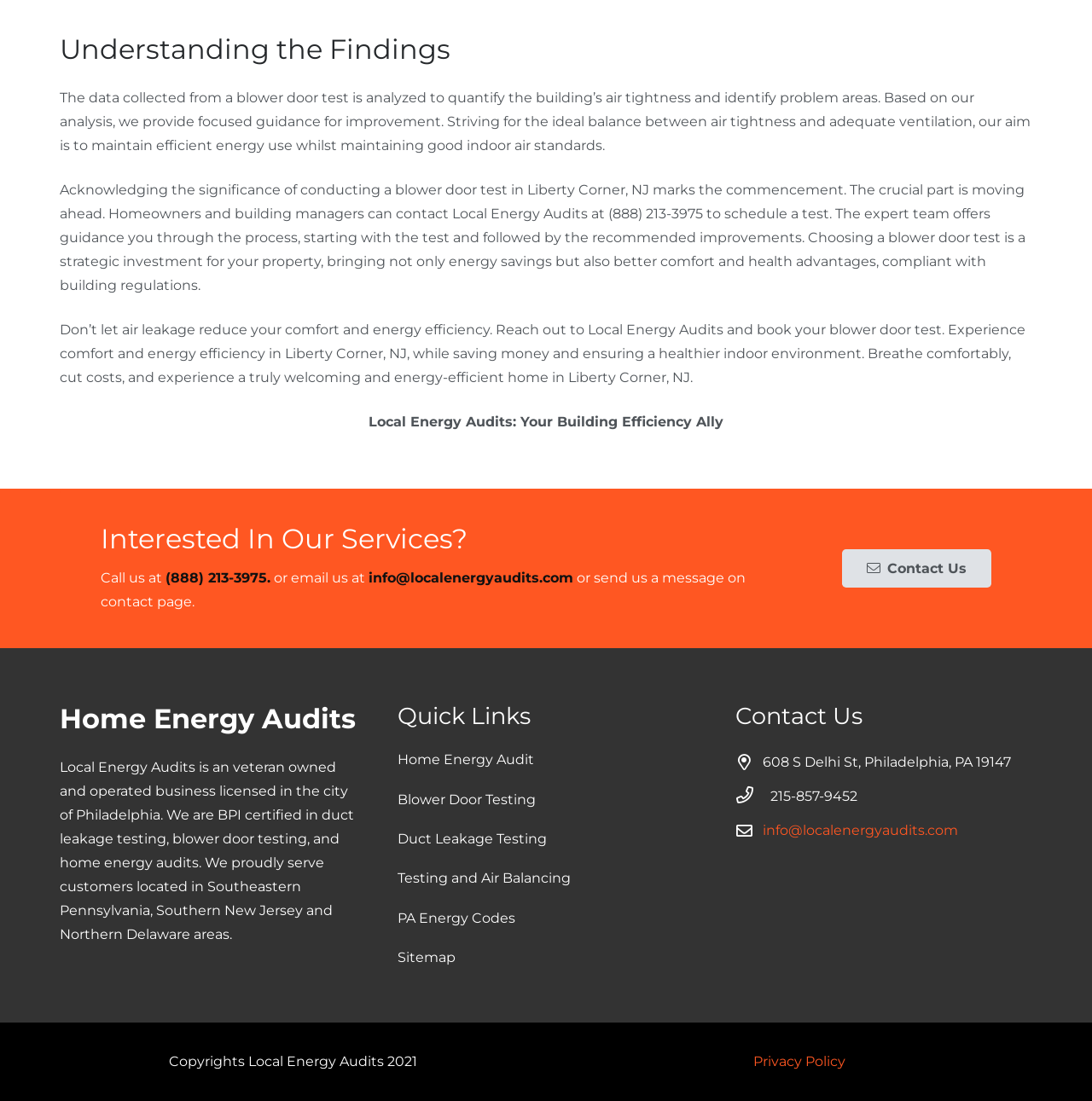Using the information in the image, give a detailed answer to the following question: What is the phone number to contact?

I found the phone number '(888) 213-3975' in the link element with the text '(888) 213-3975.' which is located in the LayoutTable element.